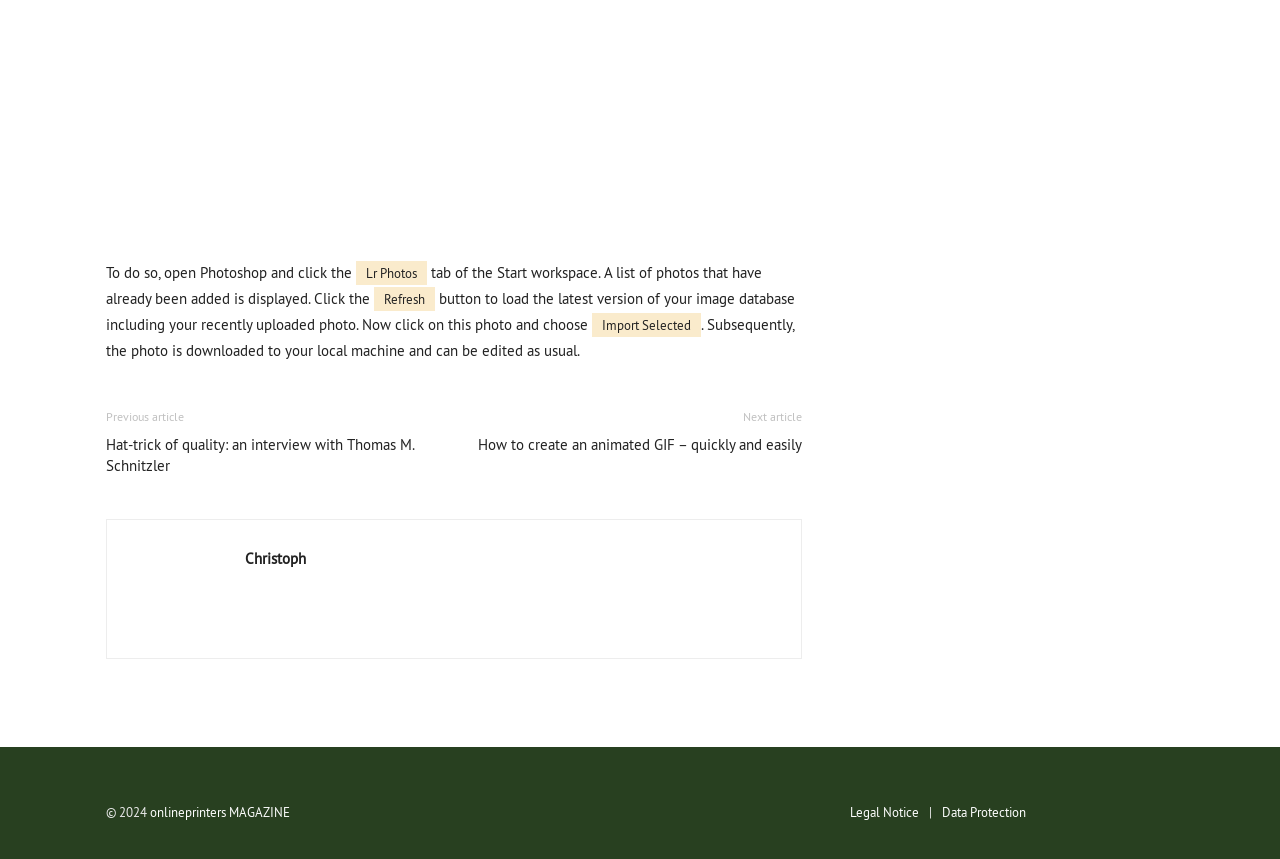Using the provided description Christoph, find the bounding box coordinates for the UI element. Provide the coordinates in (top-left x, top-left y, bottom-right x, bottom-right y) format, ensuring all values are between 0 and 1.

[0.191, 0.64, 0.239, 0.662]